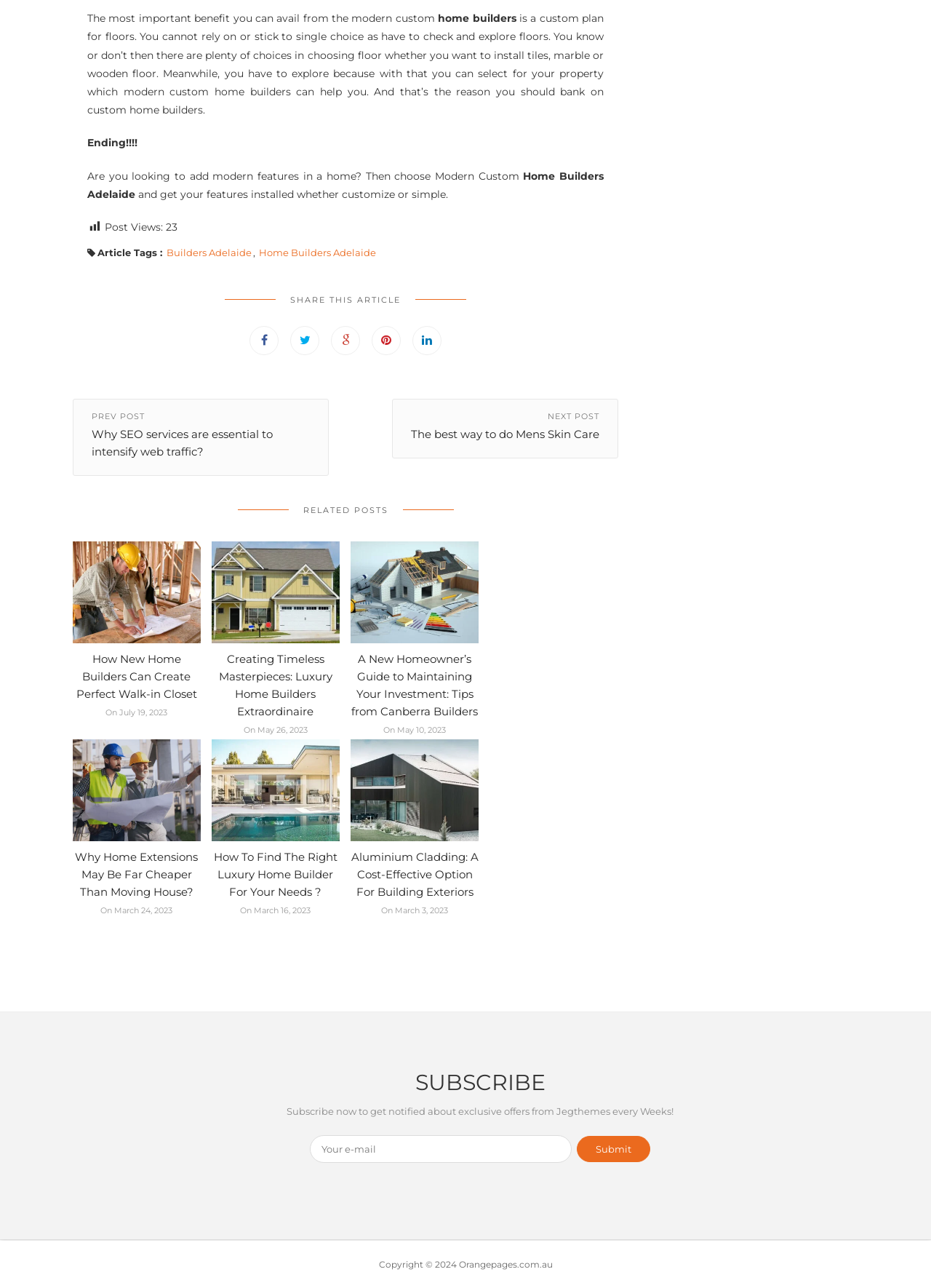Respond to the question below with a single word or phrase:
What is the topic of the article 'Why SEO services are essential to intensify web traffic?'?

SEO services